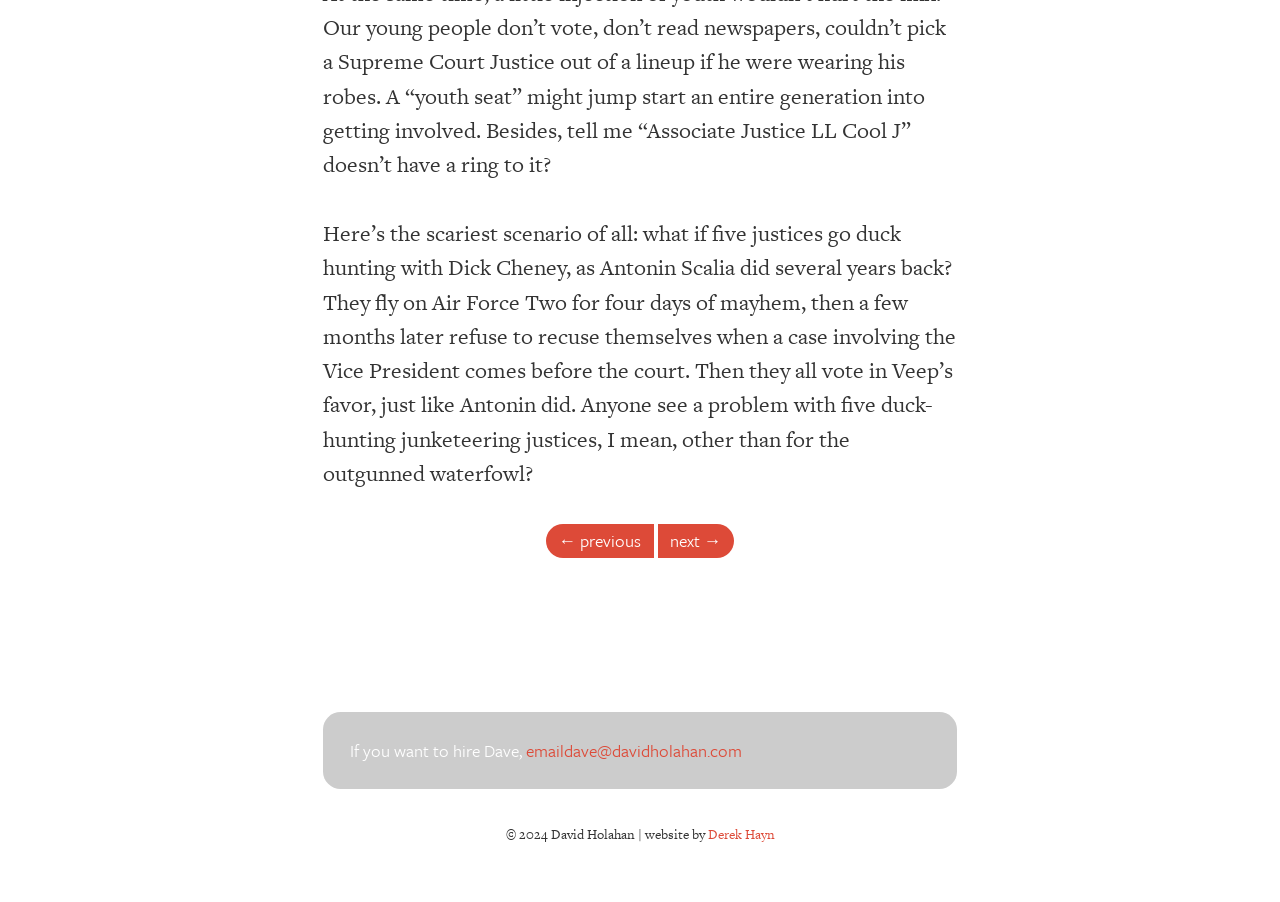Please provide a brief answer to the question using only one word or phrase: 
How many links are there in the webpage?

4